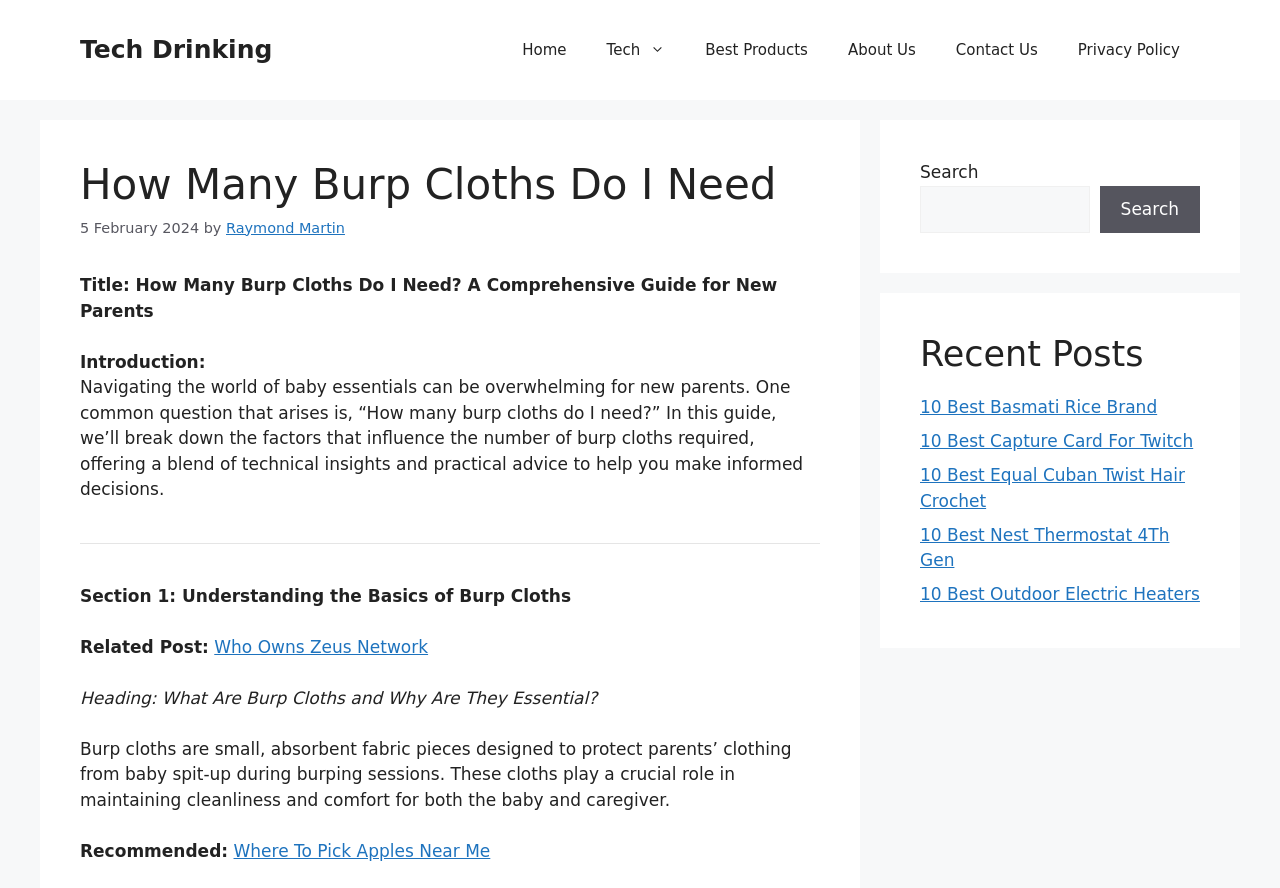What is the search box located?
Please answer the question with as much detail and depth as you can.

I found the location of the search box by looking at the layout of the webpage, where I saw a search box with a magnifying glass icon located in the top right corner of the page.